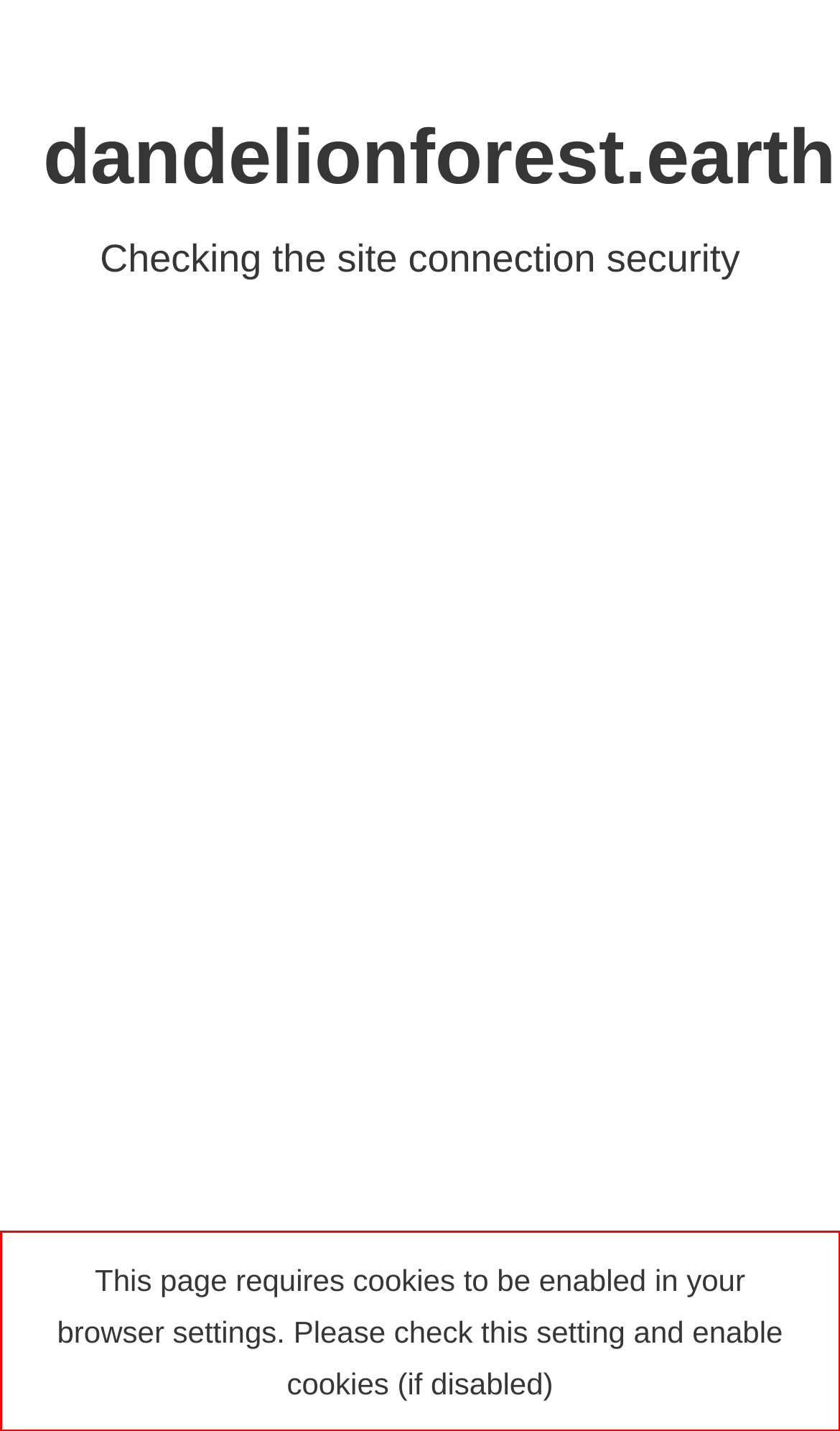From the screenshot of the webpage, locate the red bounding box and extract the text contained within that area.

This page requires cookies to be enabled in your browser settings. Please check this setting and enable cookies (if disabled)